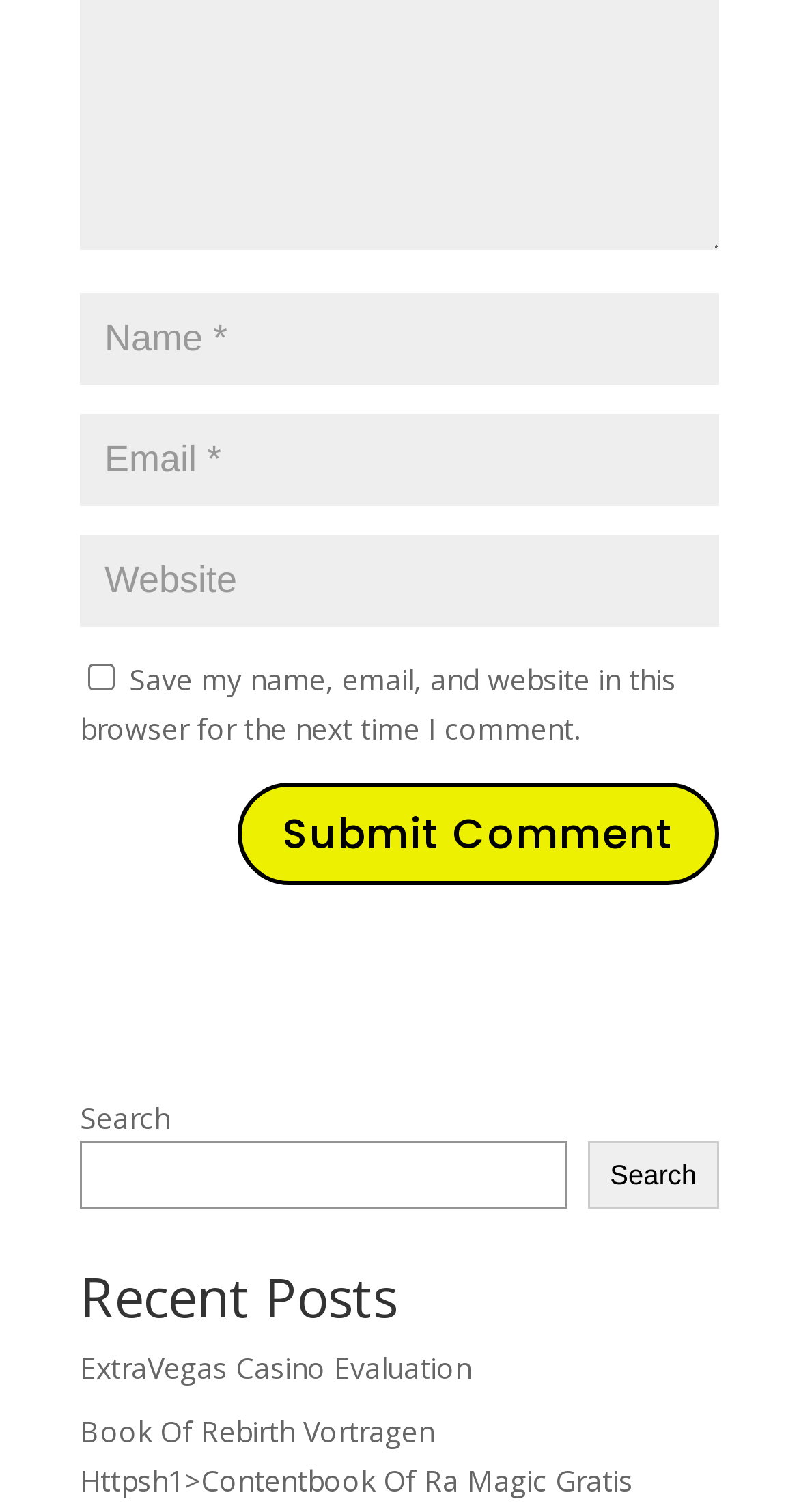Provide a single word or phrase to answer the given question: 
What is the purpose of the first textbox?

Enter name